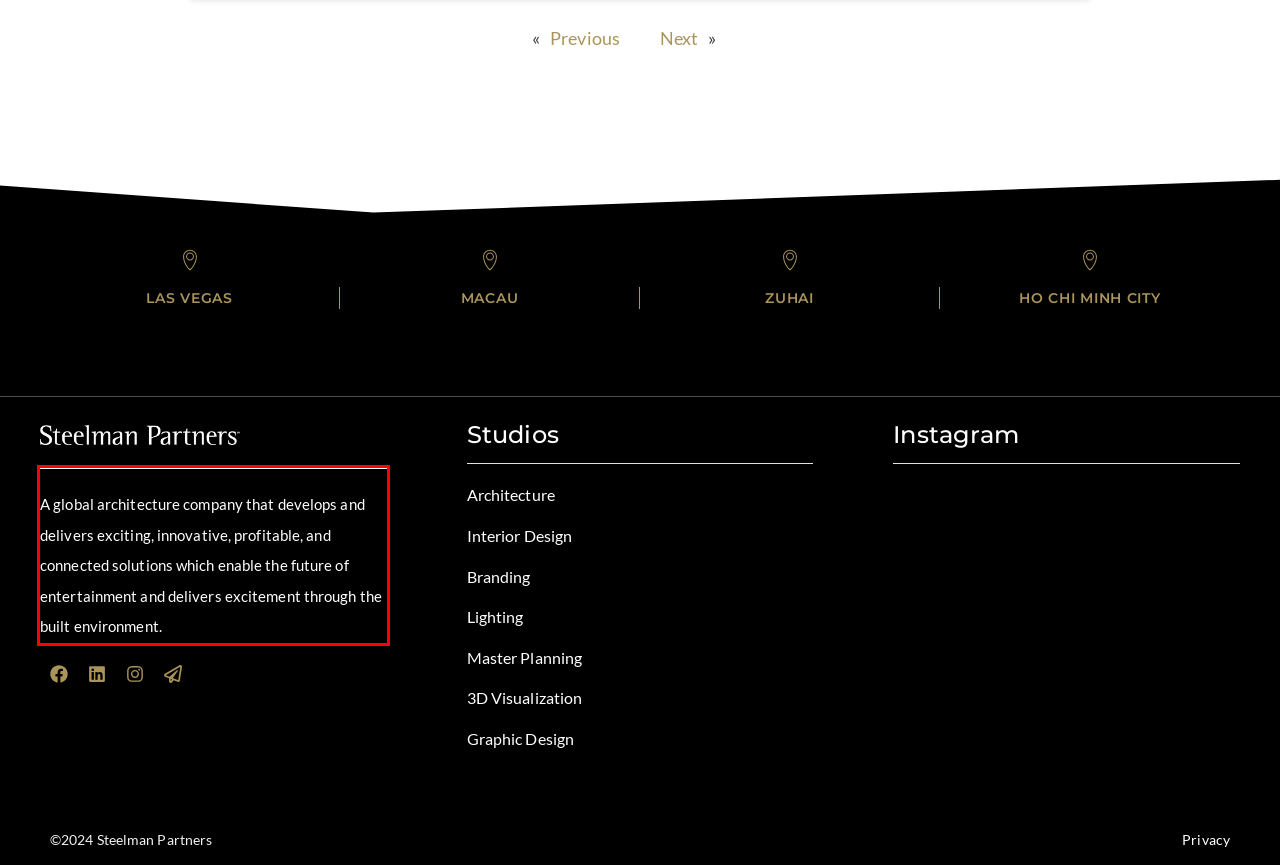The screenshot you have been given contains a UI element surrounded by a red rectangle. Use OCR to read and extract the text inside this red rectangle.

A global architecture company that develops and delivers exciting, innovative, profitable, and connected solutions which enable the future of entertainment and delivers excitement through the built environment.